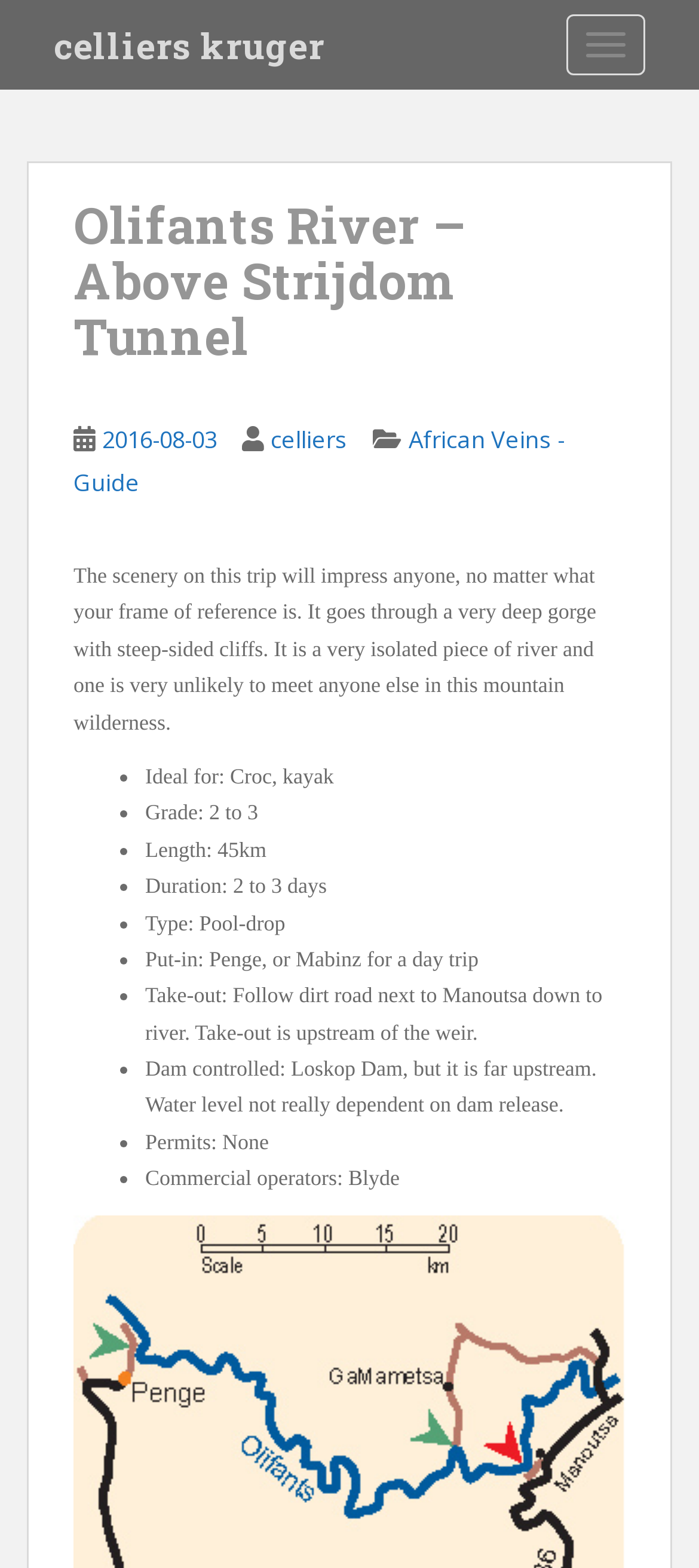What is the grade of the river?
Look at the image and respond to the question as thoroughly as possible.

The grade of the river can be found in the list of details about the river, specifically in the StaticText element that says 'Grade: 2 to 3'.